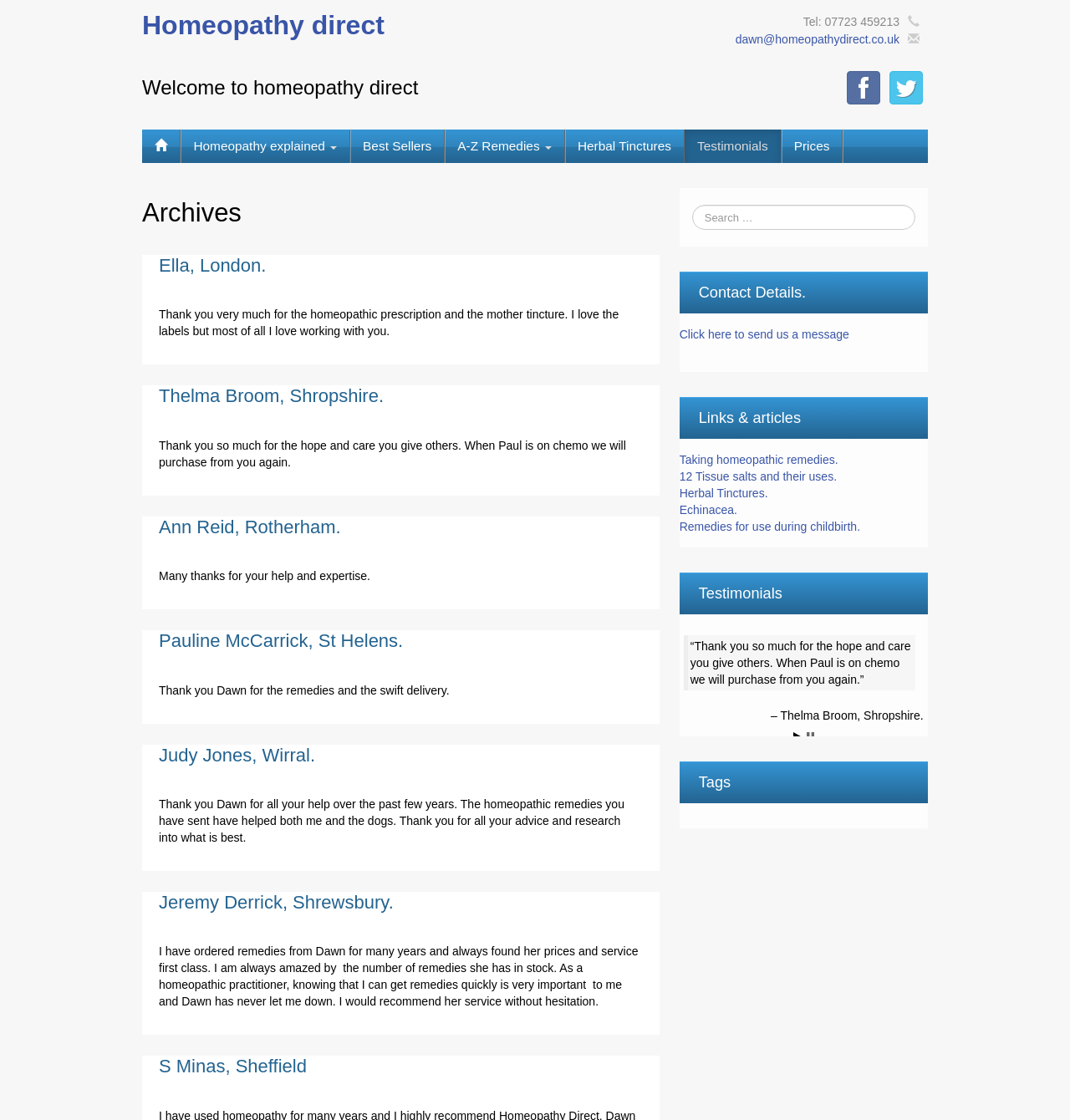How many links are in the 'Links & articles' section?
Craft a detailed and extensive response to the question.

I counted the number of links in the 'Links & articles' section, which are 'Taking homeopathic remedies.', '12 Tissue salts and their uses.', 'Herbal Tinctures.', 'Echinacea.', and 'Remedies for use during childbirth.' There are 5 of them.